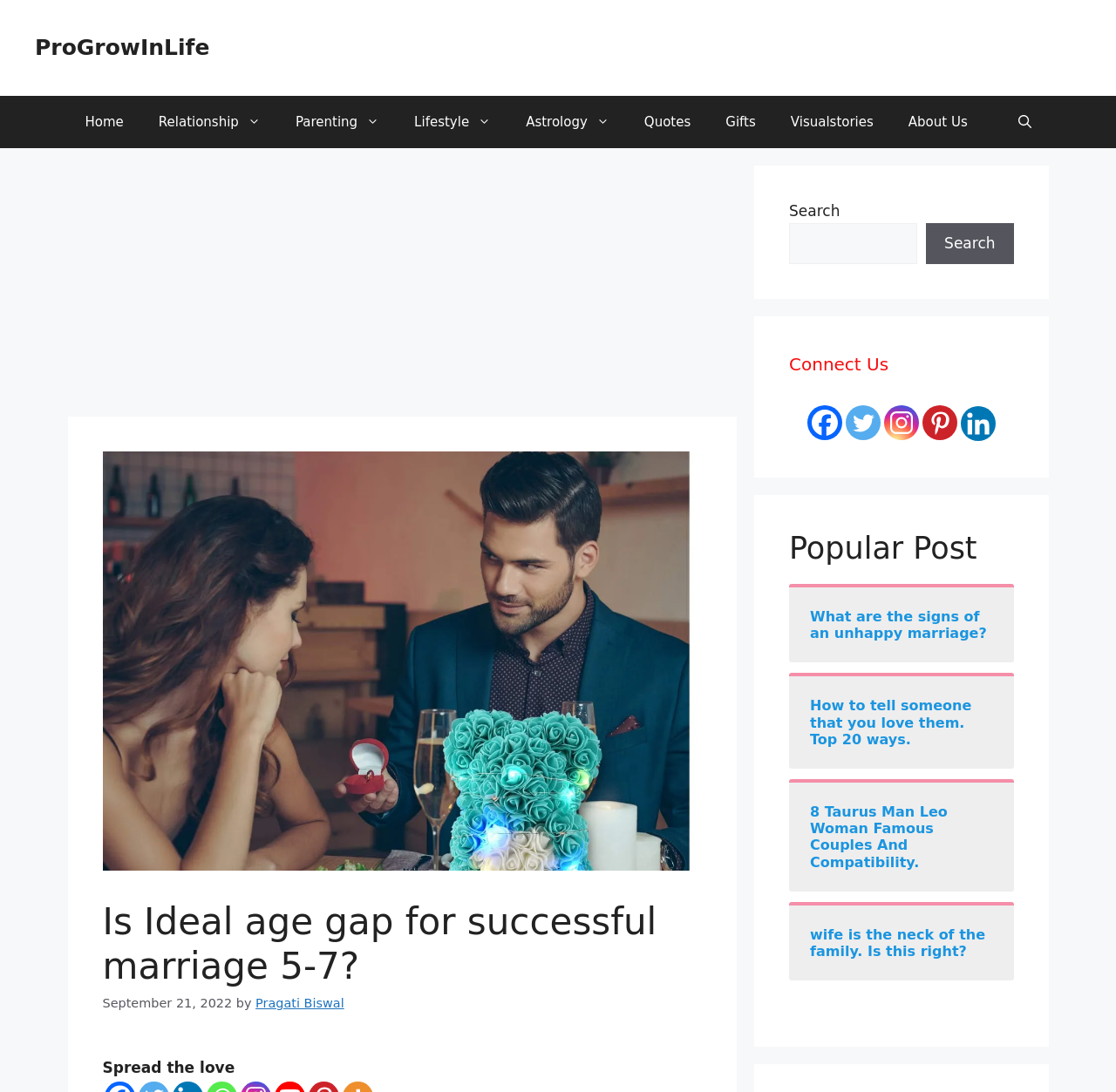What is the author of the article?
Can you offer a detailed and complete answer to this question?

The author of the article is mentioned as 'Pragati Biswal' which can be found below the heading 'Is Ideal age gap for successful marriage 5-7?'.